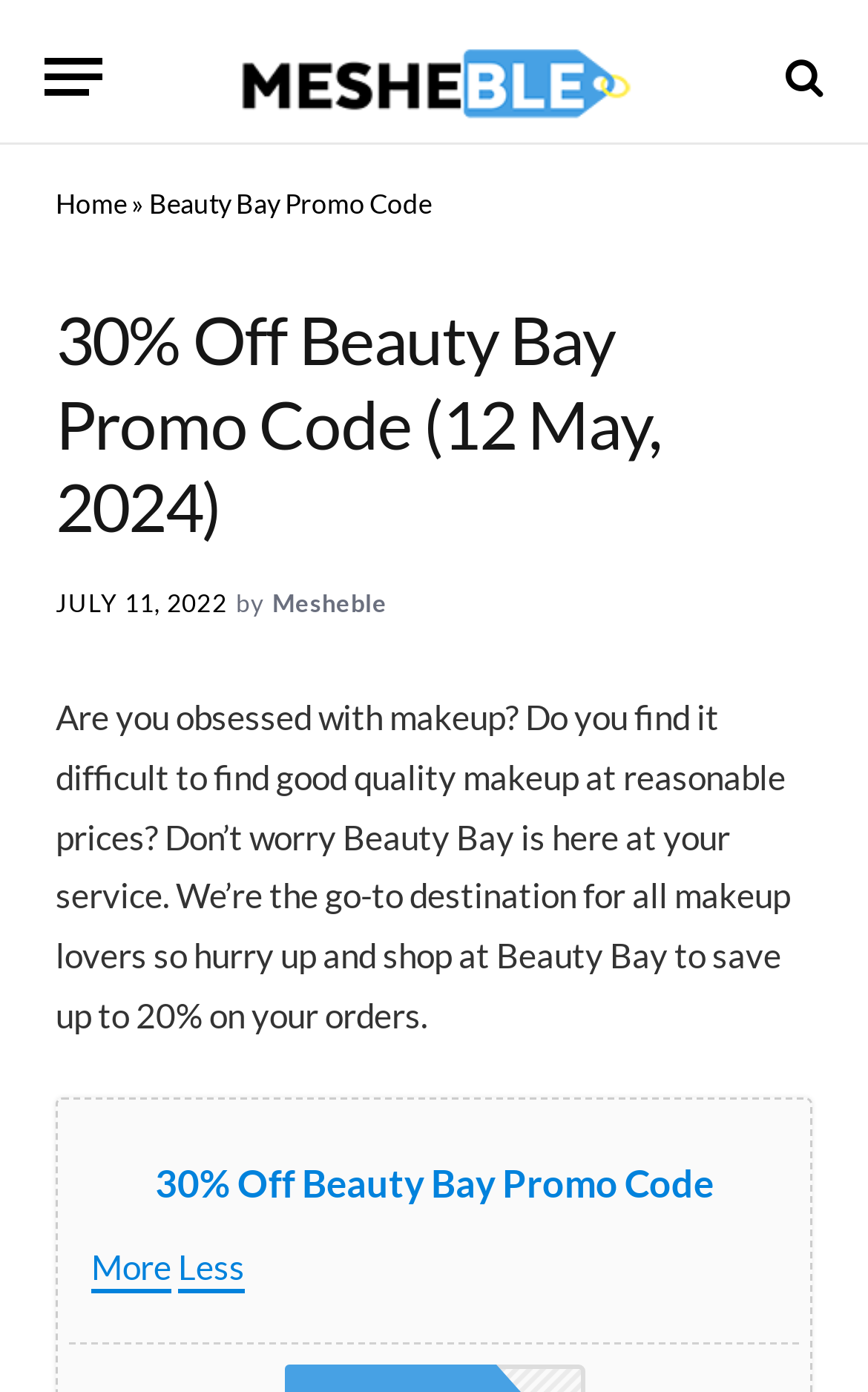Please locate the bounding box coordinates of the element that needs to be clicked to achieve the following instruction: "Go to the home page". The coordinates should be four float numbers between 0 and 1, i.e., [left, top, right, bottom].

[0.064, 0.134, 0.146, 0.158]